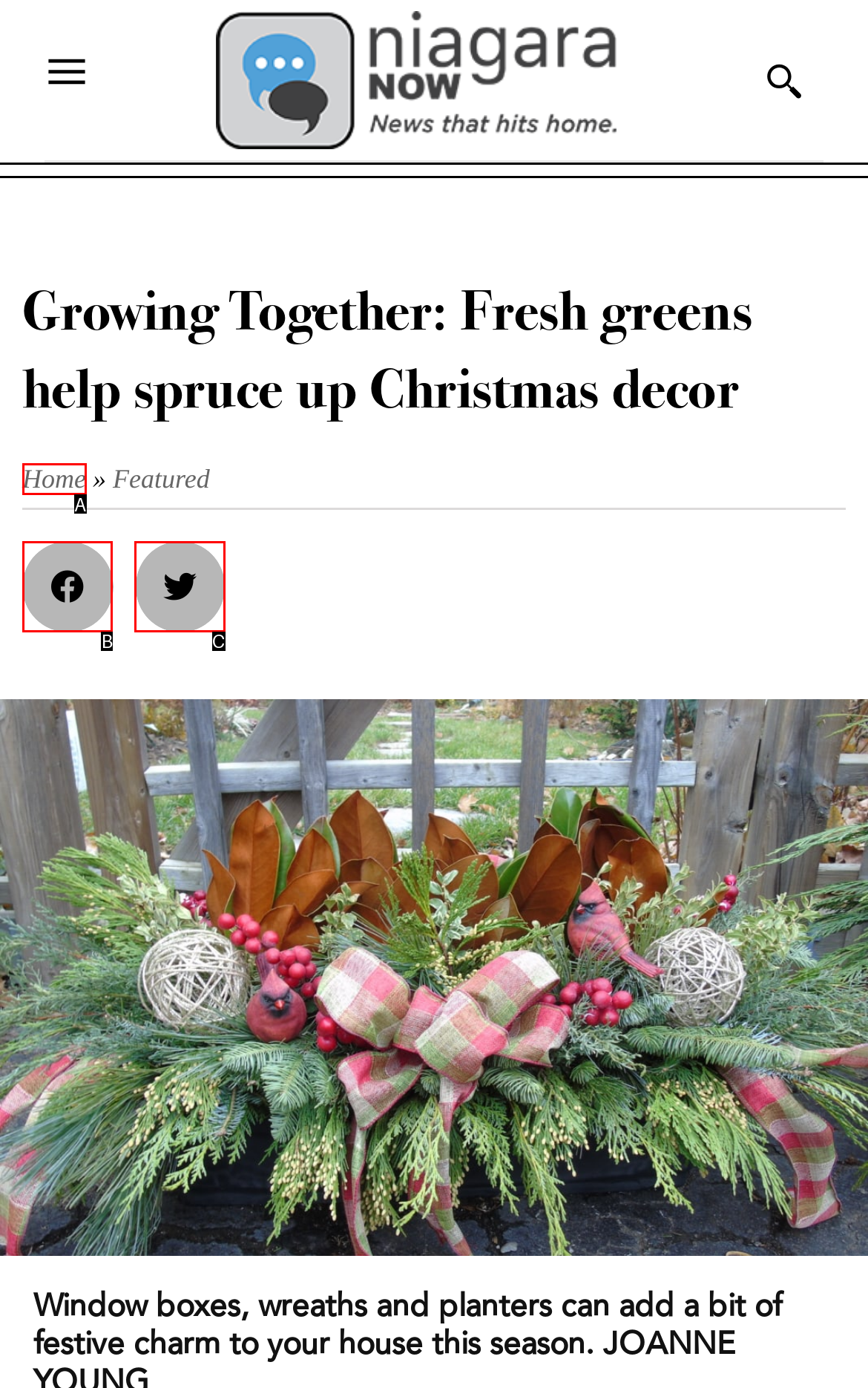Which HTML element fits the description: aria-label="Share on facebook"? Respond with the letter of the appropriate option directly.

B